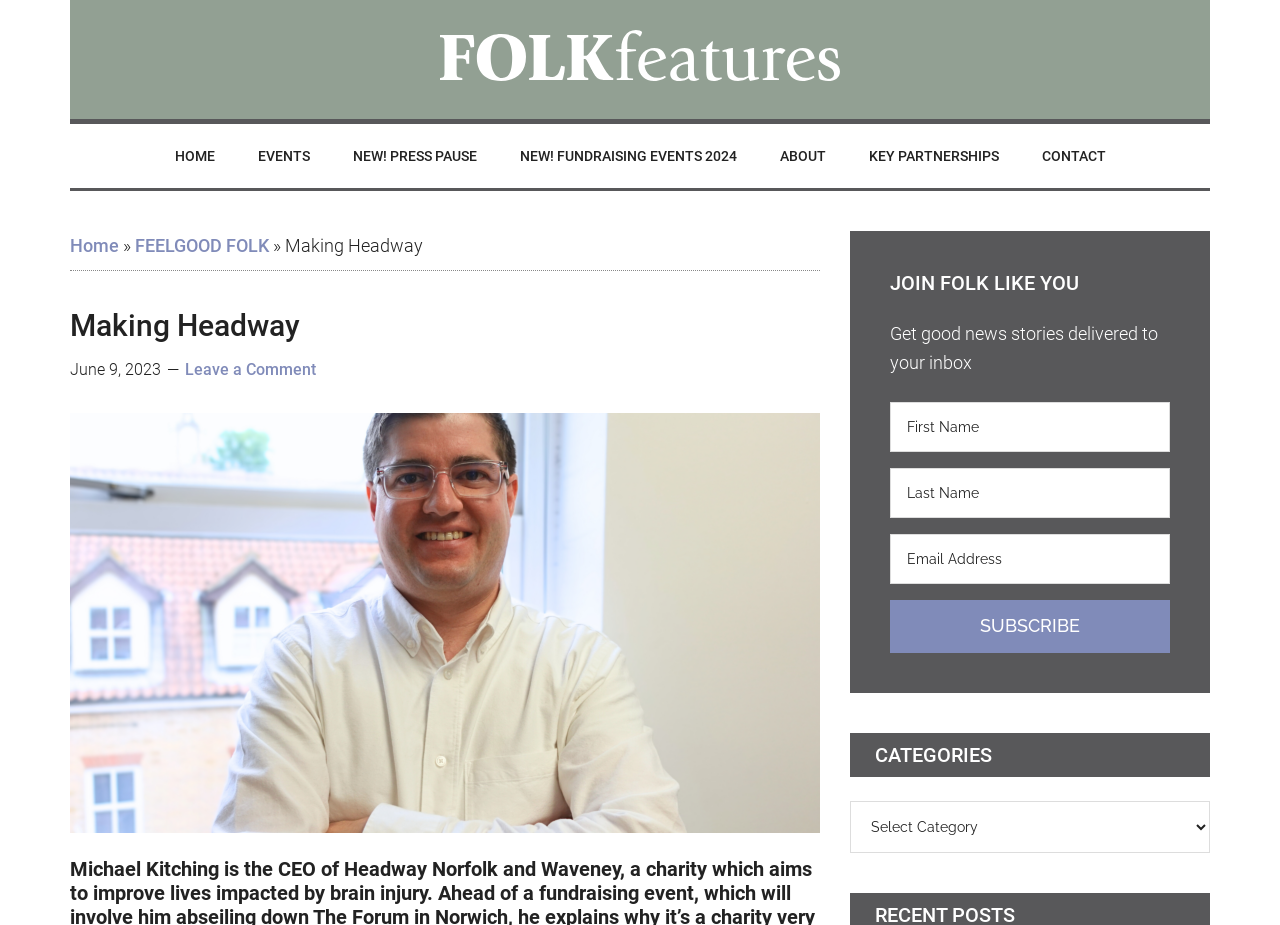What is the name of the section that allows users to navigate to different parts of the webpage?
Using the image as a reference, answer with just one word or a short phrase.

Secondary